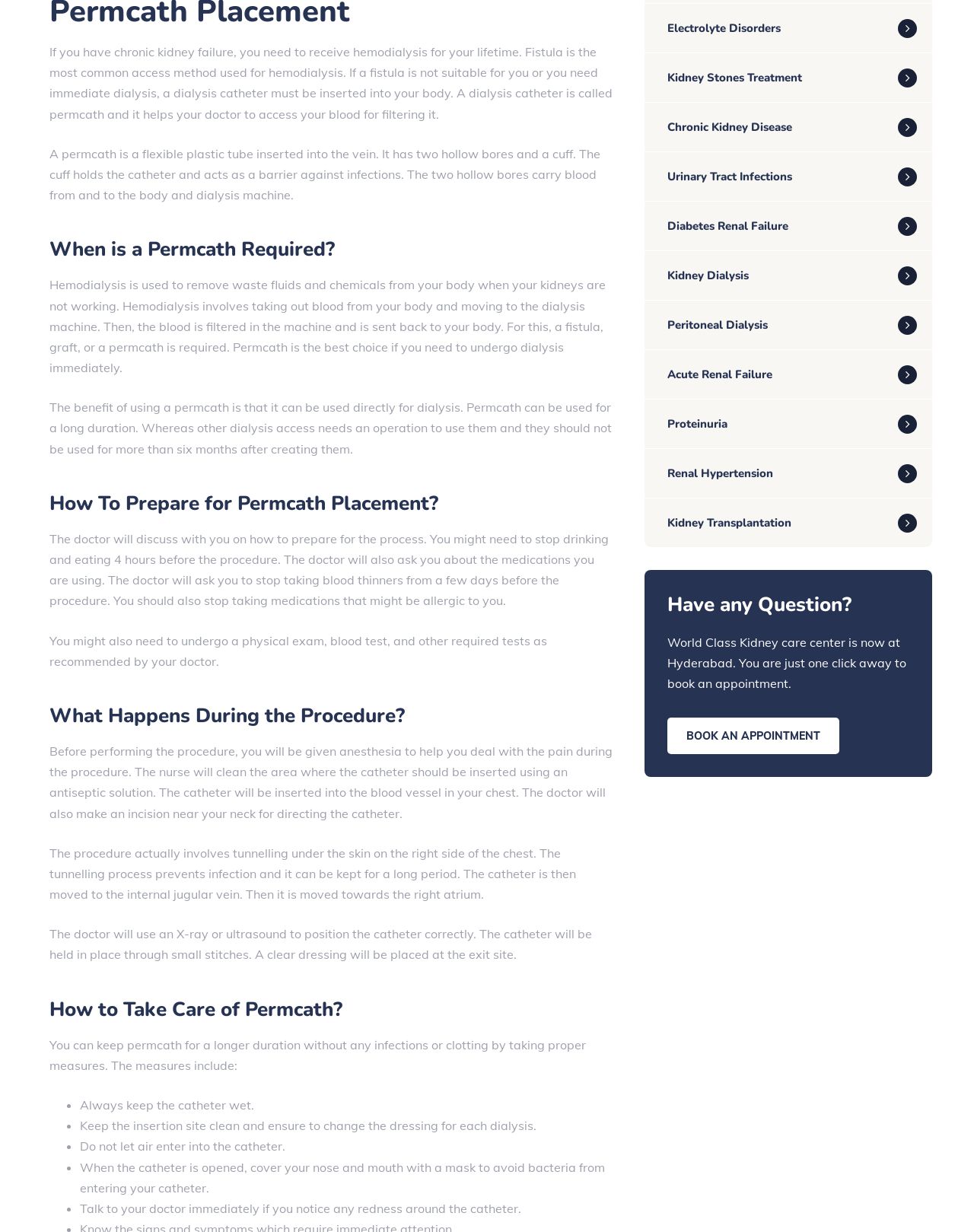Identify the coordinates of the bounding box for the element described below: "CONTACT". Return the coordinates as four float numbers between 0 and 1: [left, top, right, bottom].

None